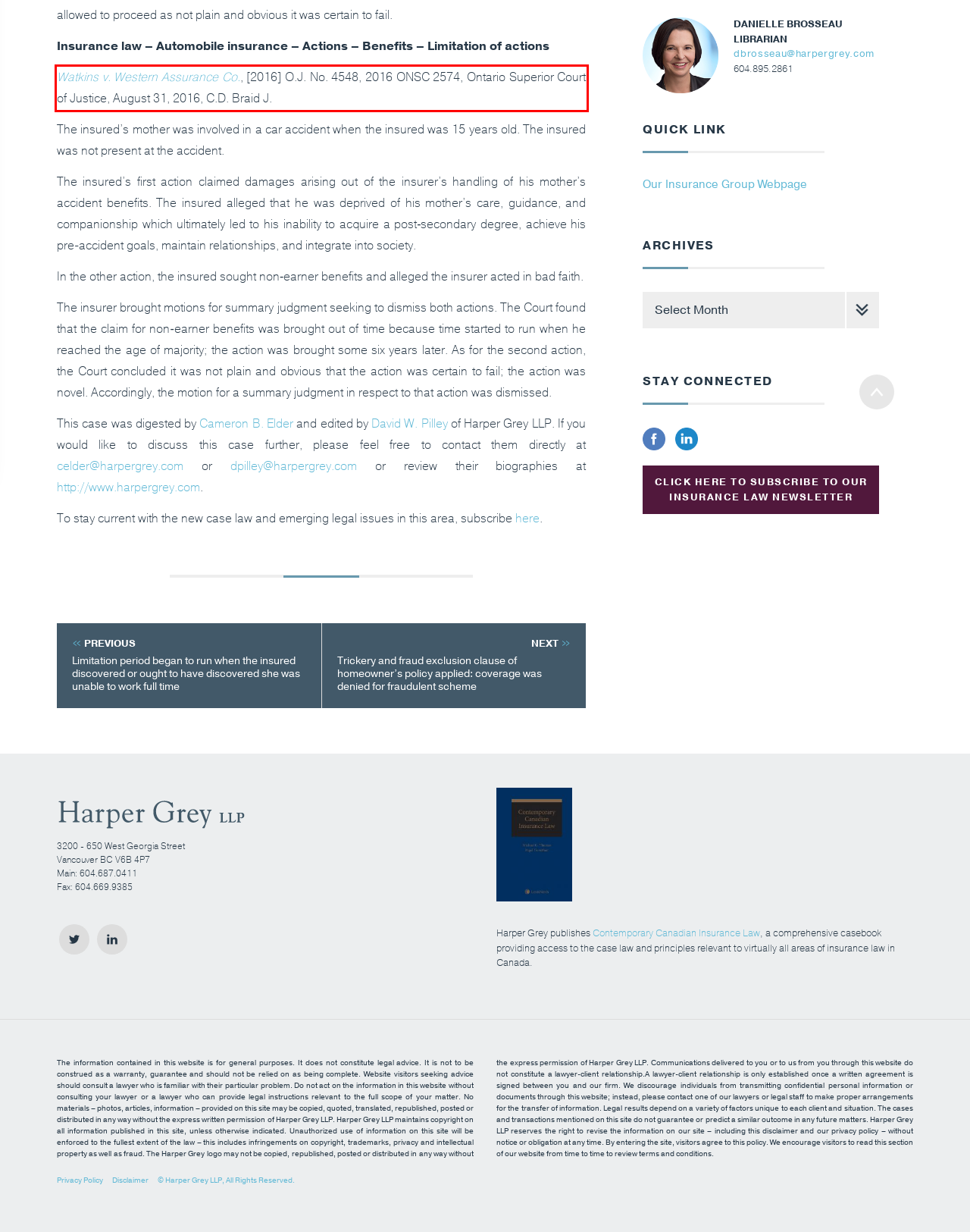Within the screenshot of the webpage, there is a red rectangle. Please recognize and generate the text content inside this red bounding box.

Watkins v. Western Assurance Co., [2016] O.J. No. 4548, 2016 ONSC 2574, Ontario Superior Court of Justice, August 31, 2016, C.D. Braid J.